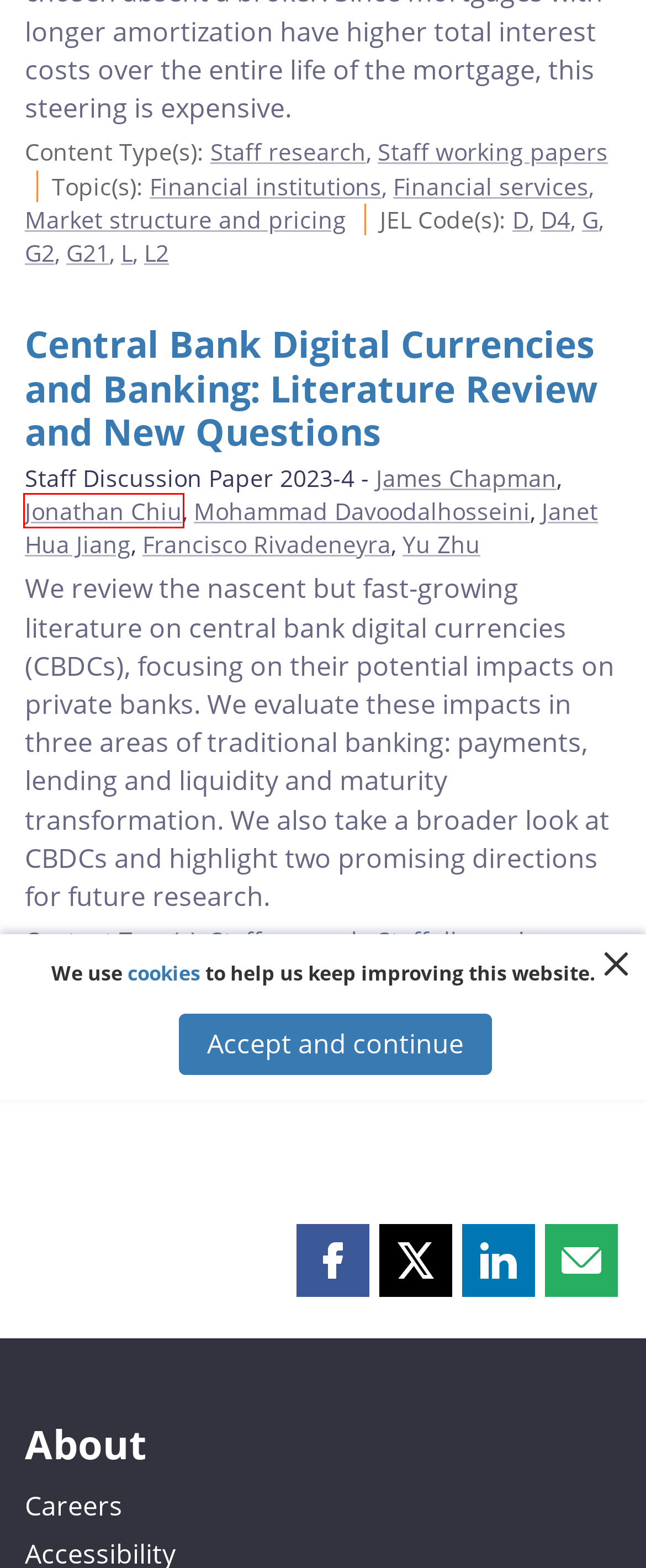You have a screenshot of a webpage with a red bounding box around an element. Select the webpage description that best matches the new webpage after clicking the element within the red bounding box. Here are the descriptions:
A. Website Privacy Practices - Bank of Canada
B. James Chapman - Bank of Canada
C. Search - Bank of Canada
D. Jonathan Chiu - Bank of Canada
E. Careers - Bank of Canada
F. Yu Zhu - Bank of Canada
G. Central Bank Digital Currencies and Banking: Literature Review and New Questions - Bank of Canada
H. Janet Hua Jiang - Bank of Canada

D